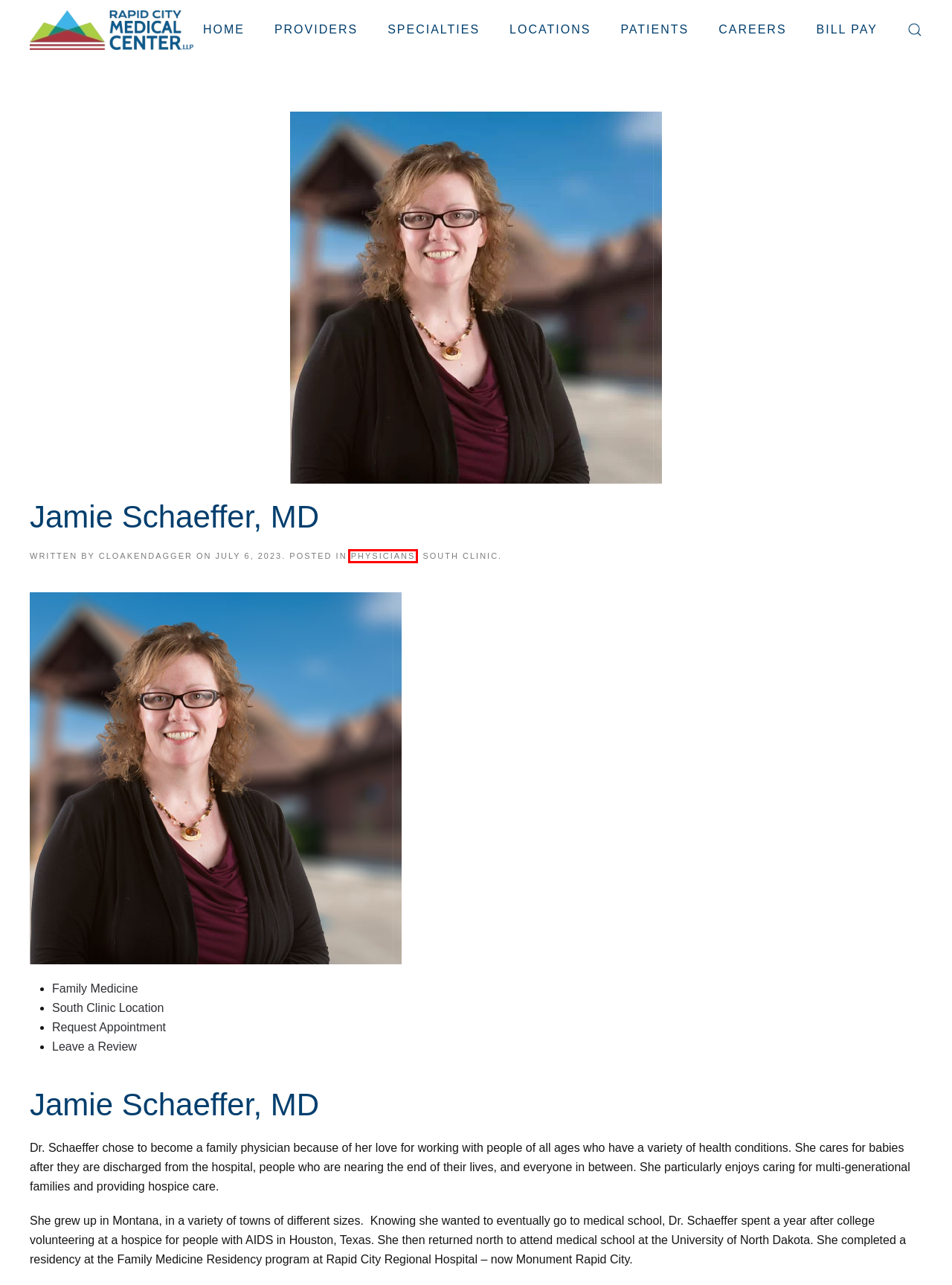You are looking at a webpage screenshot with a red bounding box around an element. Pick the description that best matches the new webpage after interacting with the element in the red bounding box. The possible descriptions are:
A. Jamie Schaeffer, MD – Rapid City Medical Center
B. Rapid City Medical Center – Black Hills Health Care
C. Providers – Rapid City Medical Center
D. Physicians – Rapid City Medical Center
E. Specialties – Rapid City Medical Center
F. Careers – Rapid City Medical Center
G. Locations – Rapid City Medical Center
H. South Clinic – Rapid City Medical Center

D